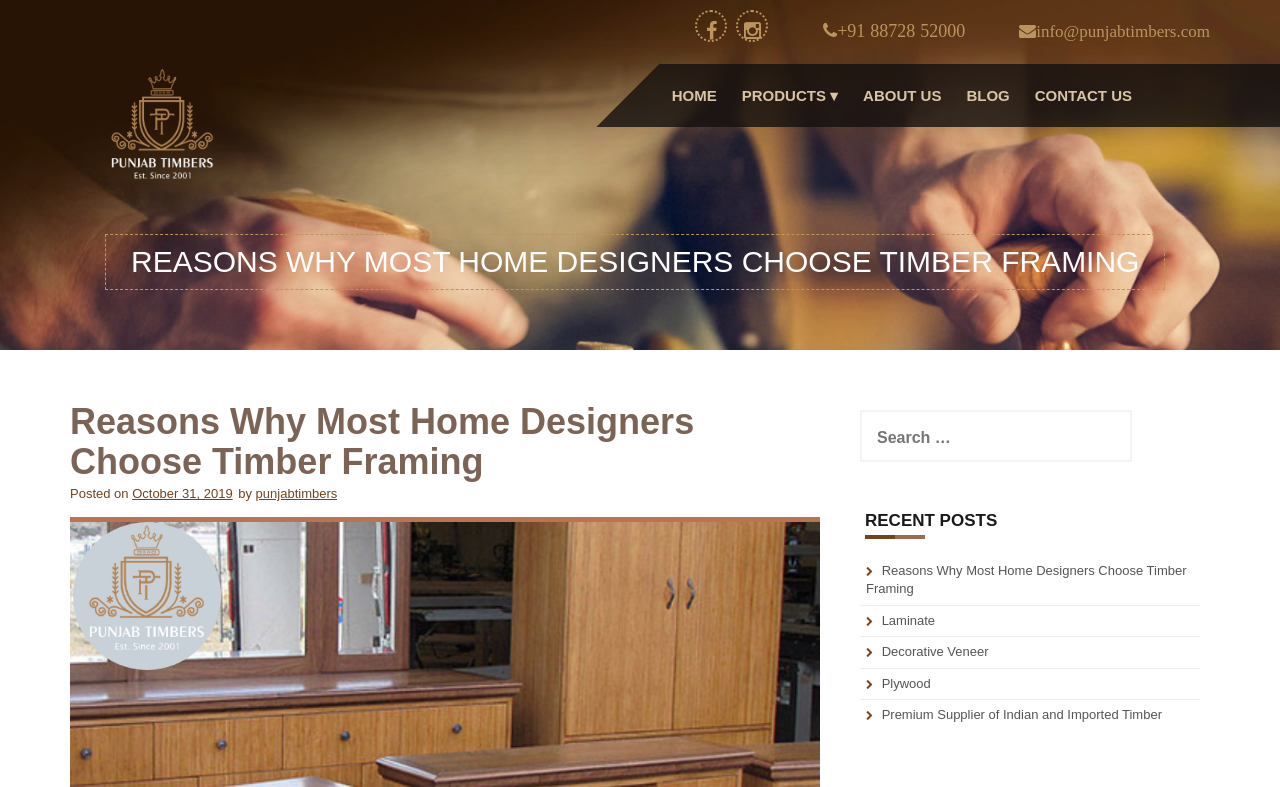Please identify the bounding box coordinates of the element I need to click to follow this instruction: "Call the phone number".

[0.654, 0.028, 0.754, 0.051]